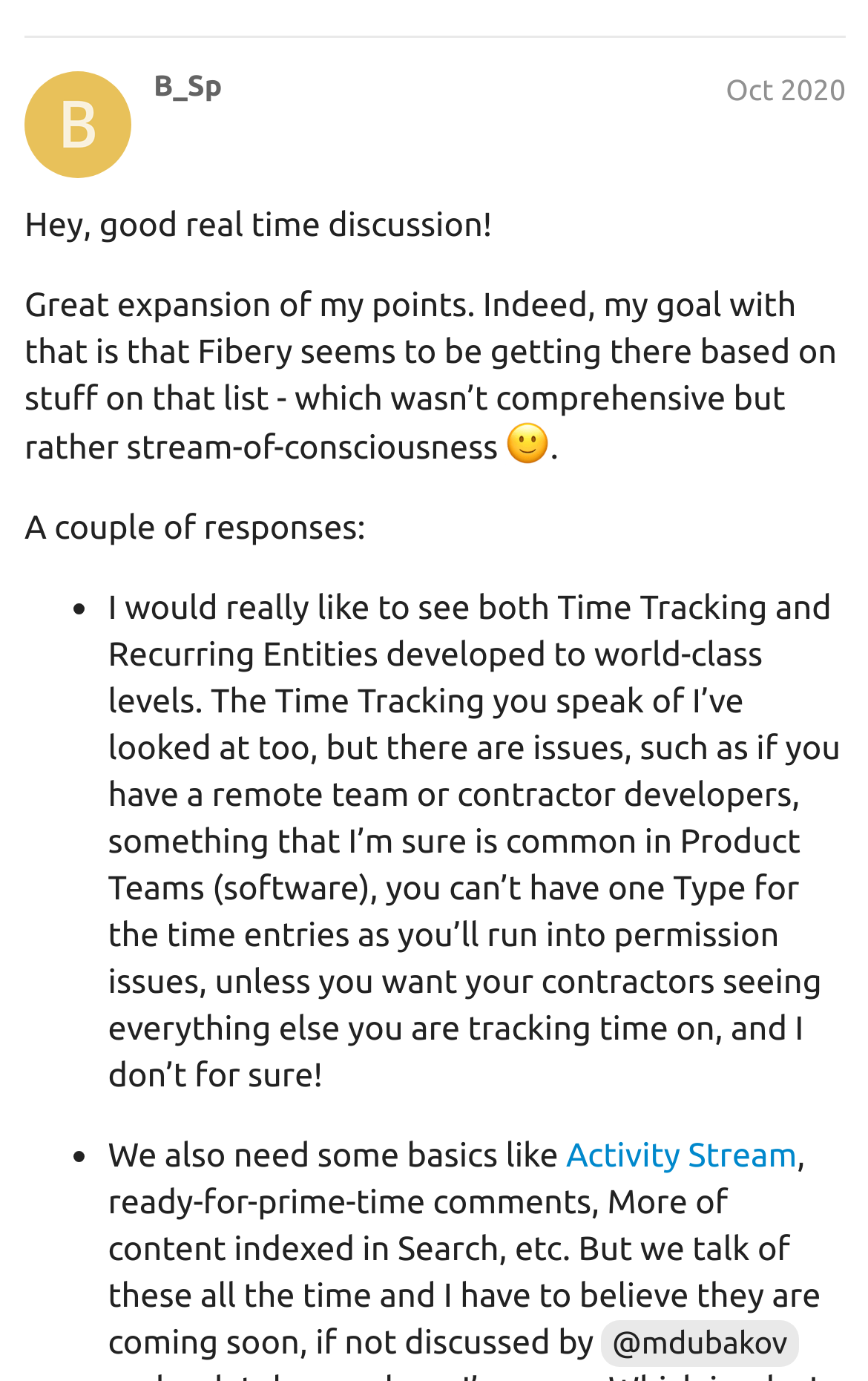What is the tone of the discussion?
Look at the image and provide a short answer using one word or a phrase.

Positive